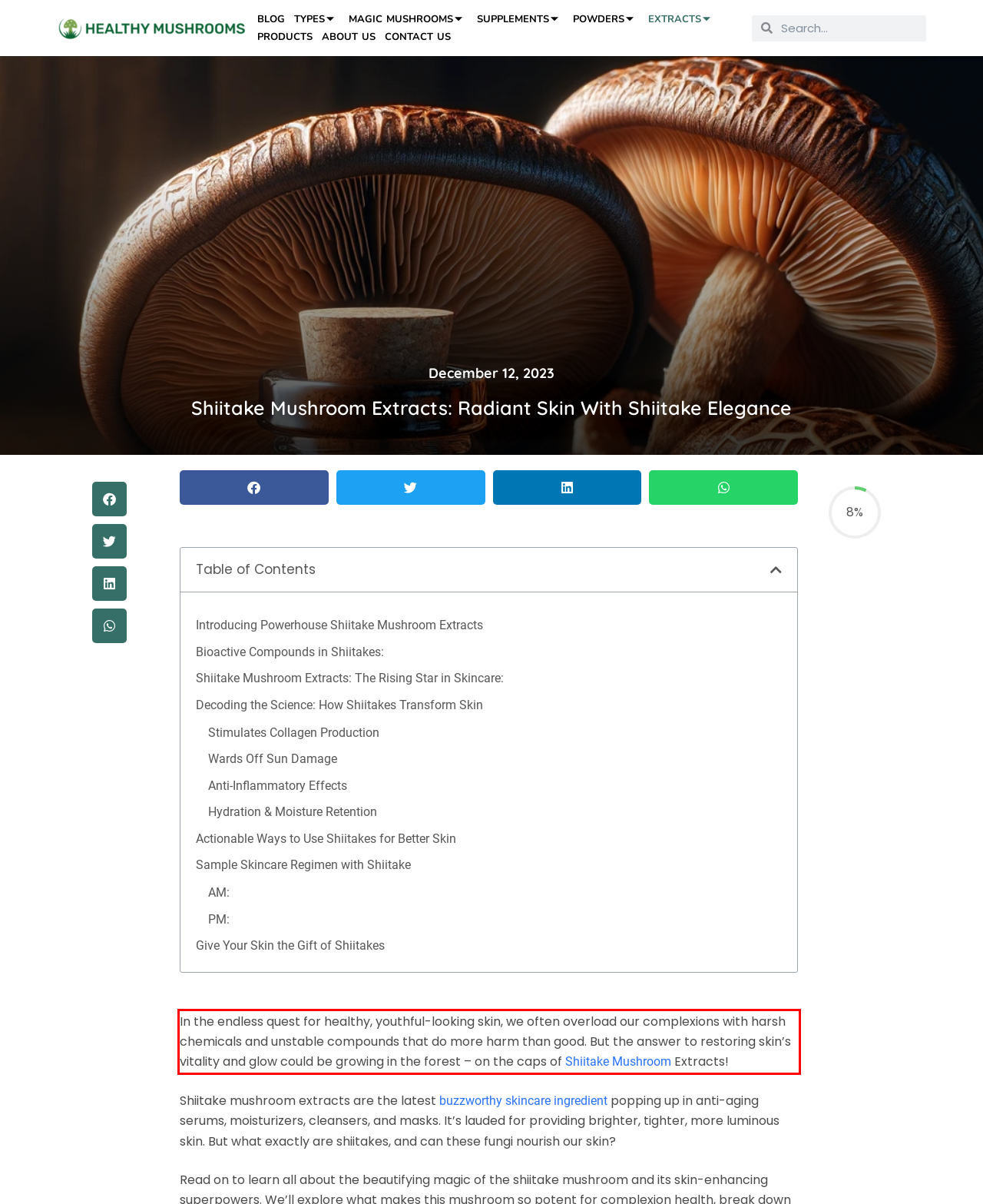Analyze the webpage screenshot and use OCR to recognize the text content in the red bounding box.

In the endless quest for healthy, youthful-looking skin, we often overload our complexions with harsh chemicals and unstable compounds that do more harm than good. But the answer to restoring skin’s vitality and glow could be growing in the forest – on the caps of Shiitake Mushroom Extracts!